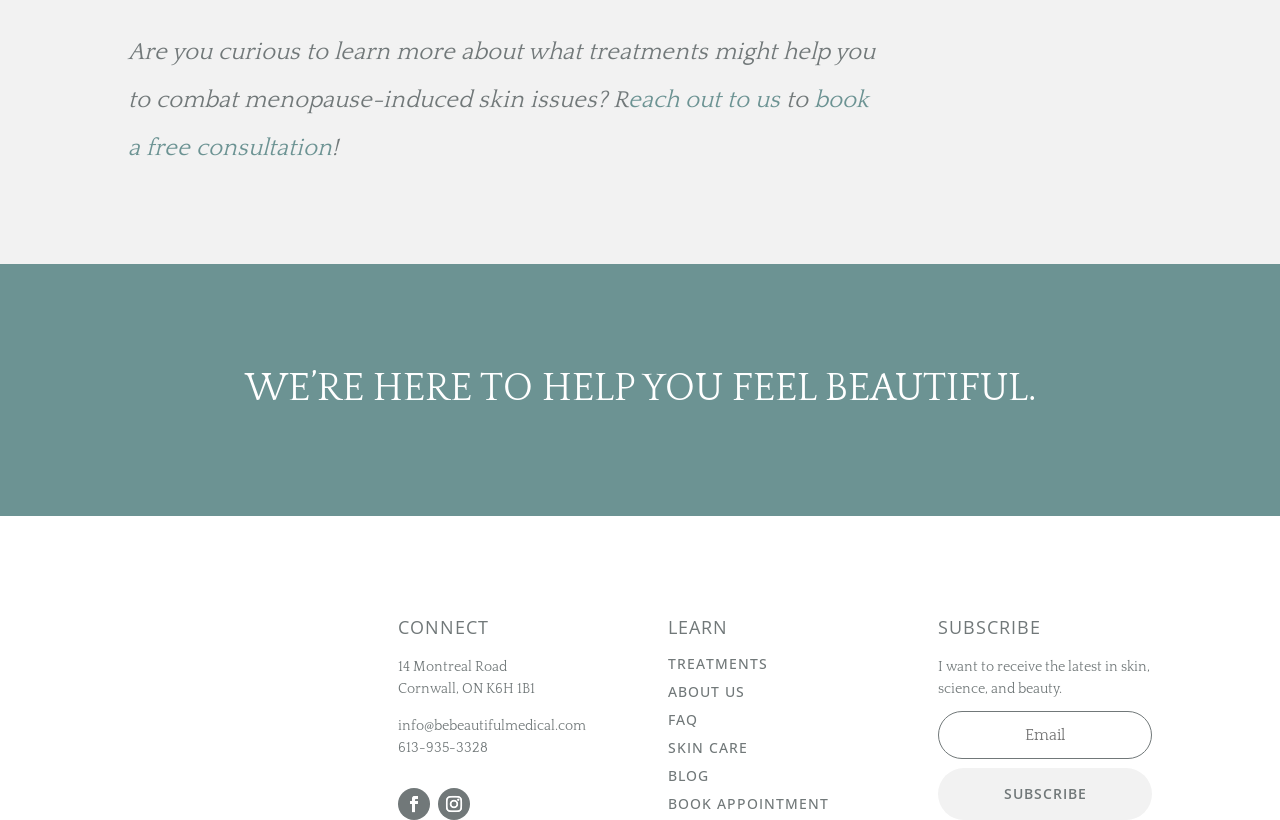What is the address of the skin care clinic?
Please look at the screenshot and answer in one word or a short phrase.

14 Montreal Road, Cornwall, ON K6H 1B1